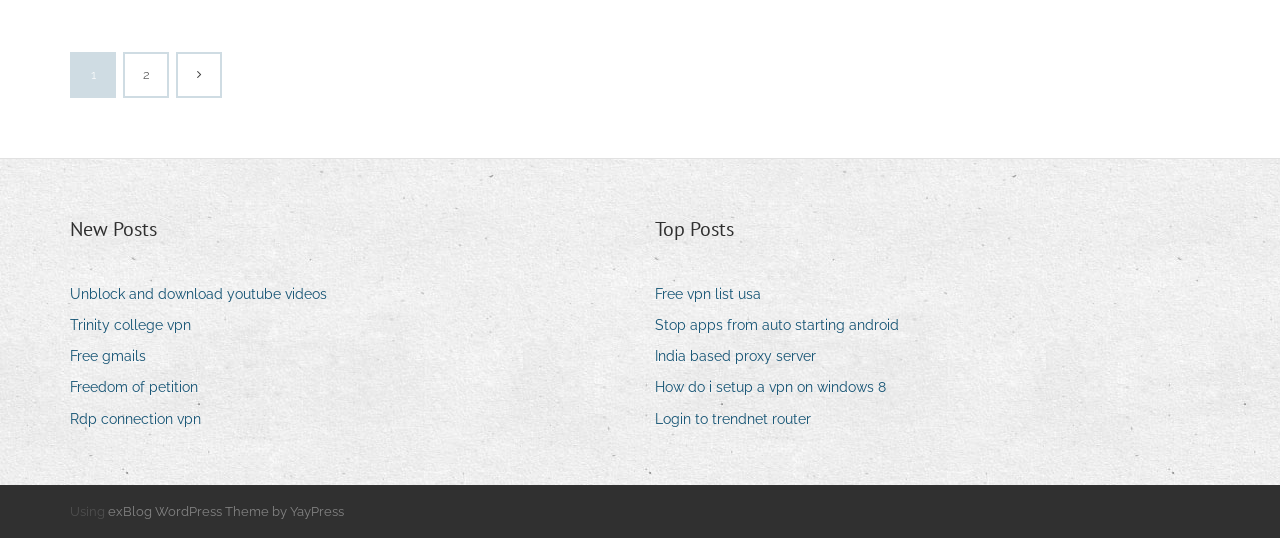Locate the bounding box coordinates of the area you need to click to fulfill this instruction: 'contact via 'info@icesculpture.co.uk''. The coordinates must be in the form of four float numbers ranging from 0 to 1: [left, top, right, bottom].

None